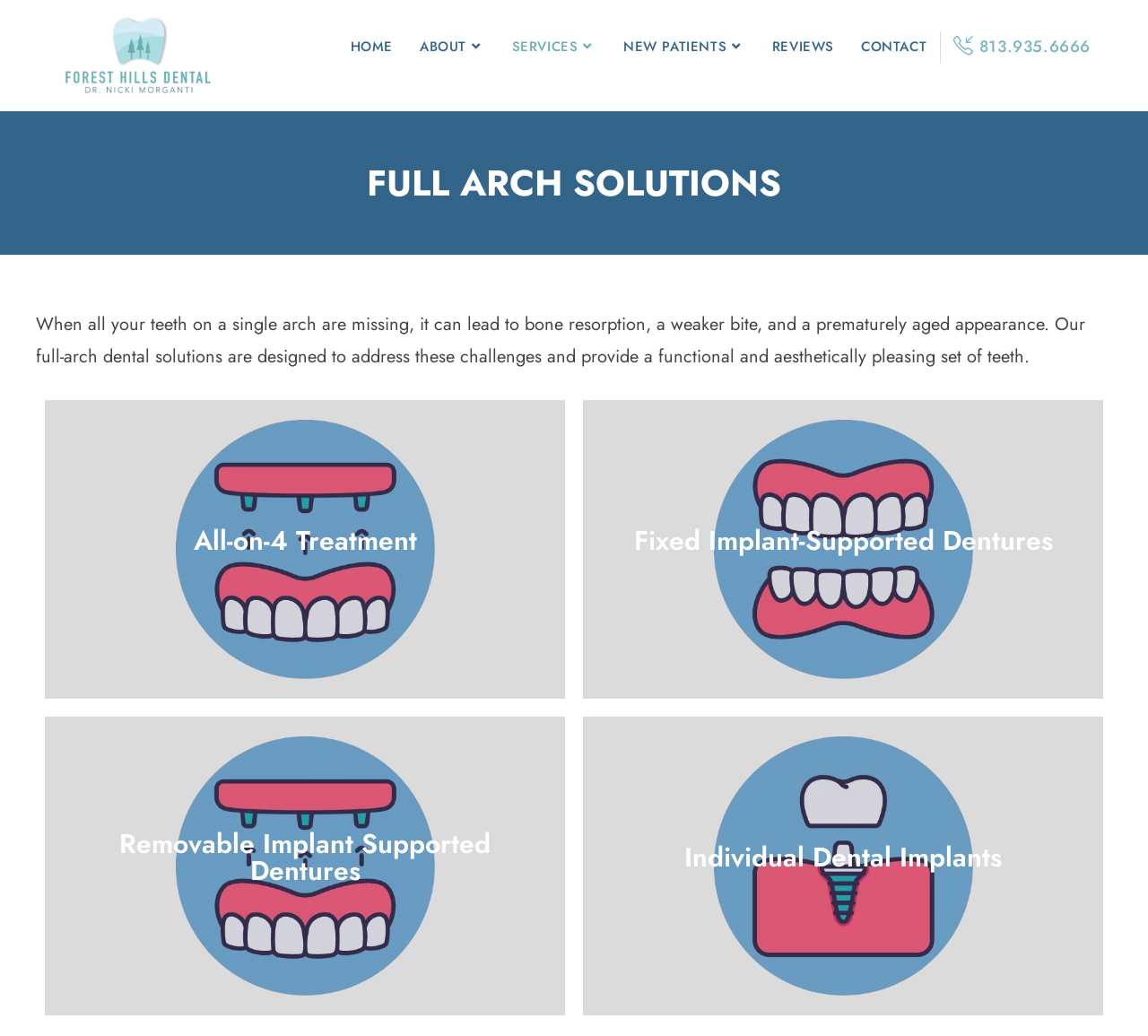Pinpoint the bounding box coordinates for the area that should be clicked to perform the following instruction: "Click on the 'SERVICES' link".

[0.434, 0.013, 0.531, 0.077]